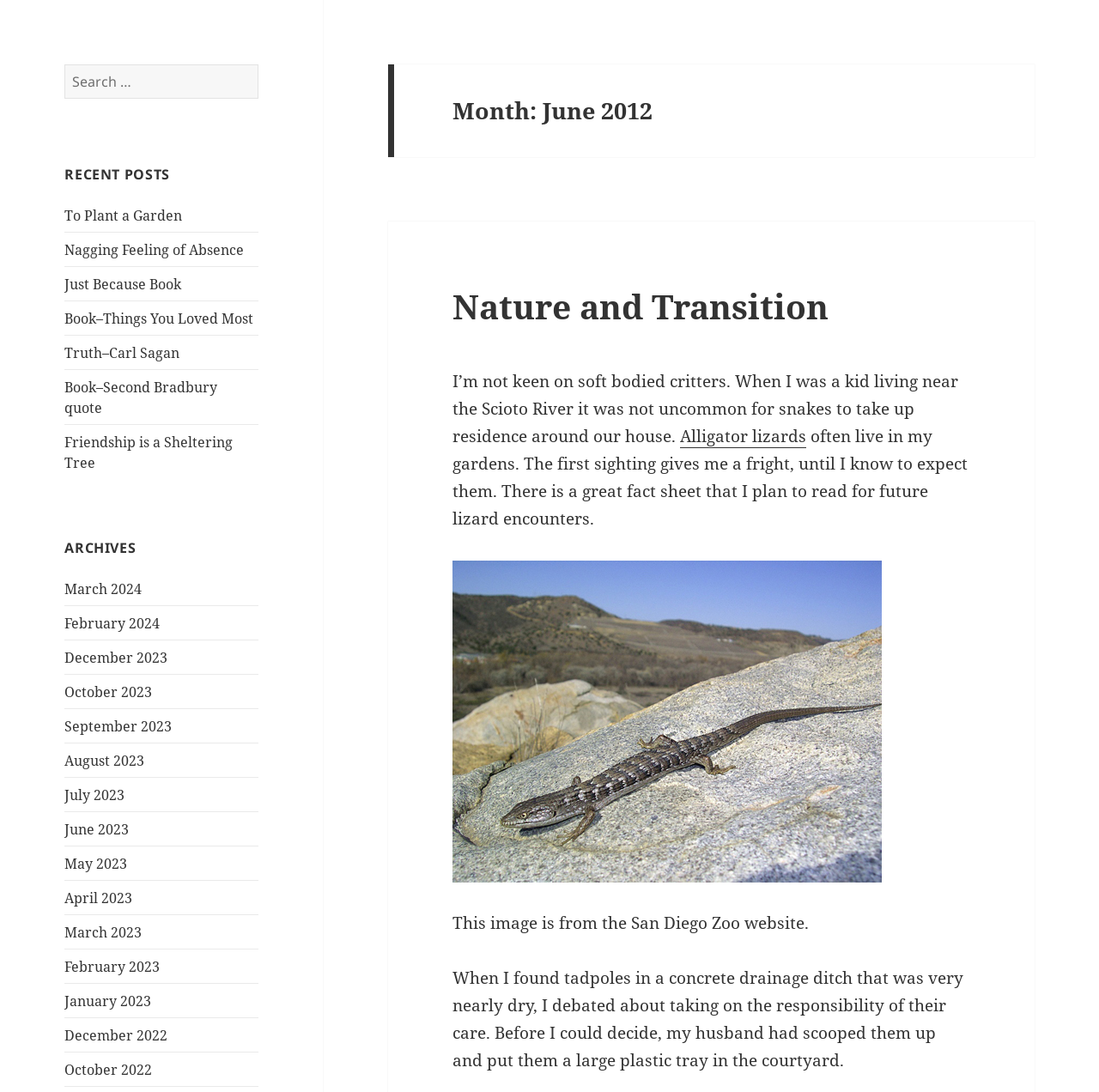Can you specify the bounding box coordinates for the region that should be clicked to fulfill this instruction: "View recent posts".

[0.059, 0.15, 0.235, 0.169]